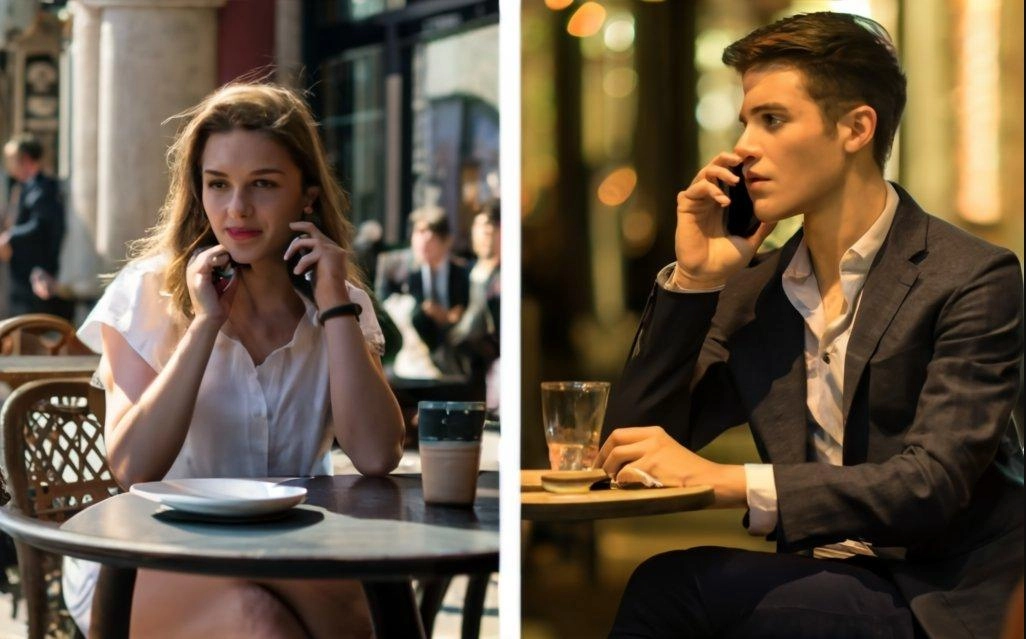What is in front of the woman?
Using the information from the image, answer the question thoroughly.

According to the caption, a half-empty coffee cup is sitting in front of the woman, indicating a casual yet focused atmosphere at the café.